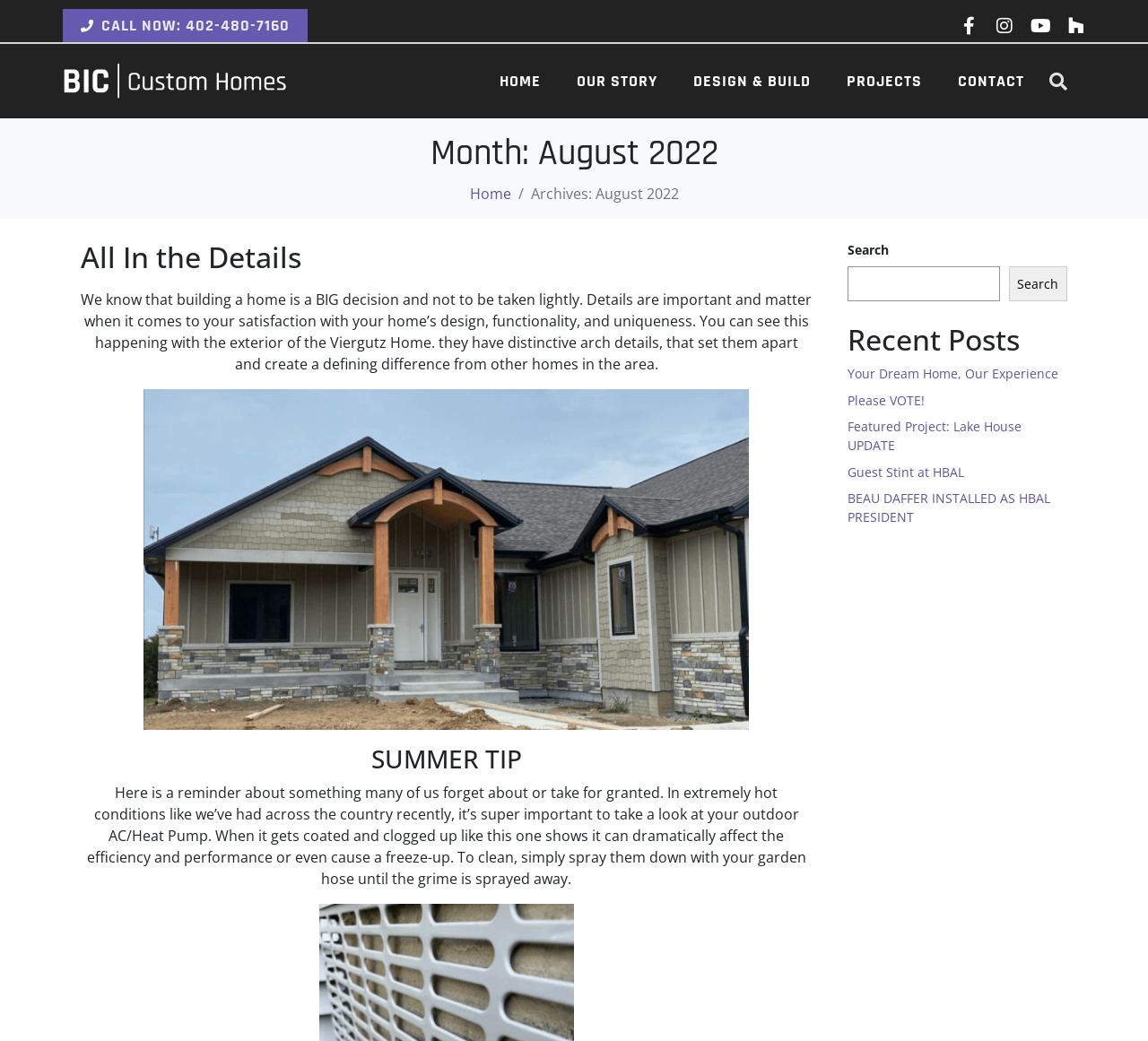Please locate the bounding box coordinates of the element that should be clicked to complete the given instruction: "Call the company".

[0.07, 0.013, 0.252, 0.036]